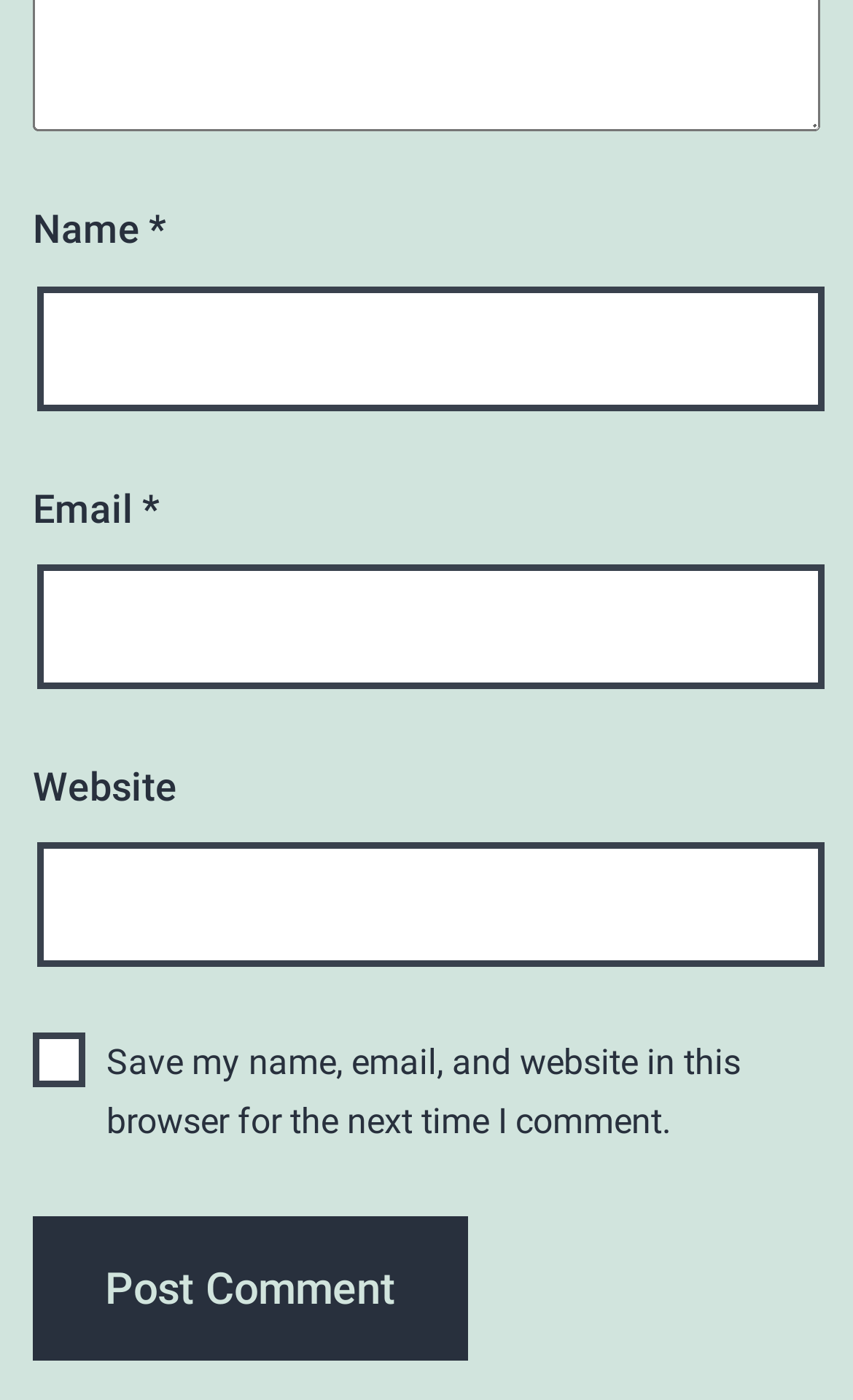Answer with a single word or phrase: 
What is the text on the button at the bottom of the form?

Post Comment